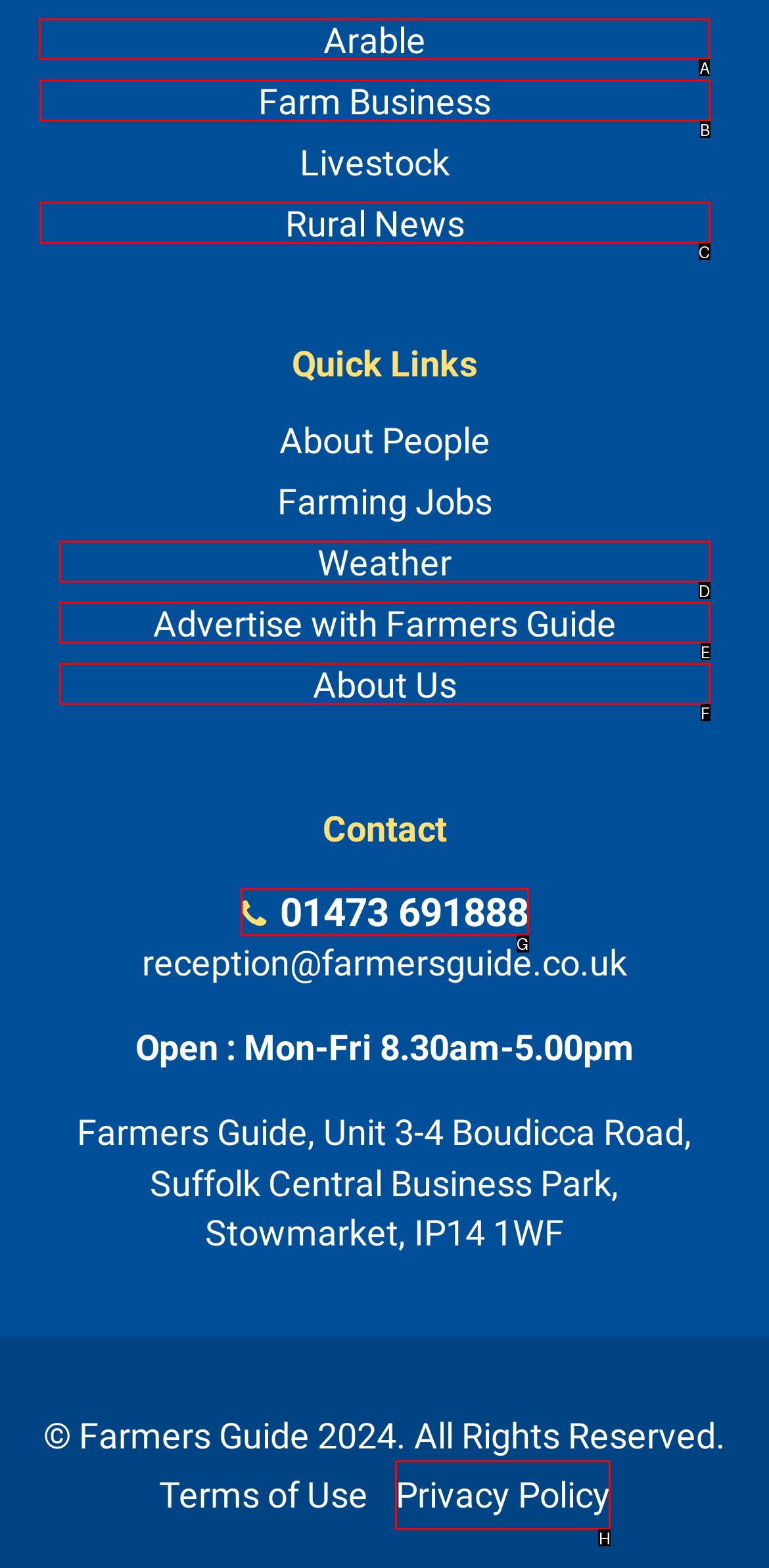Tell me the letter of the UI element I should click to accomplish the task: Click on Arable based on the choices provided in the screenshot.

A